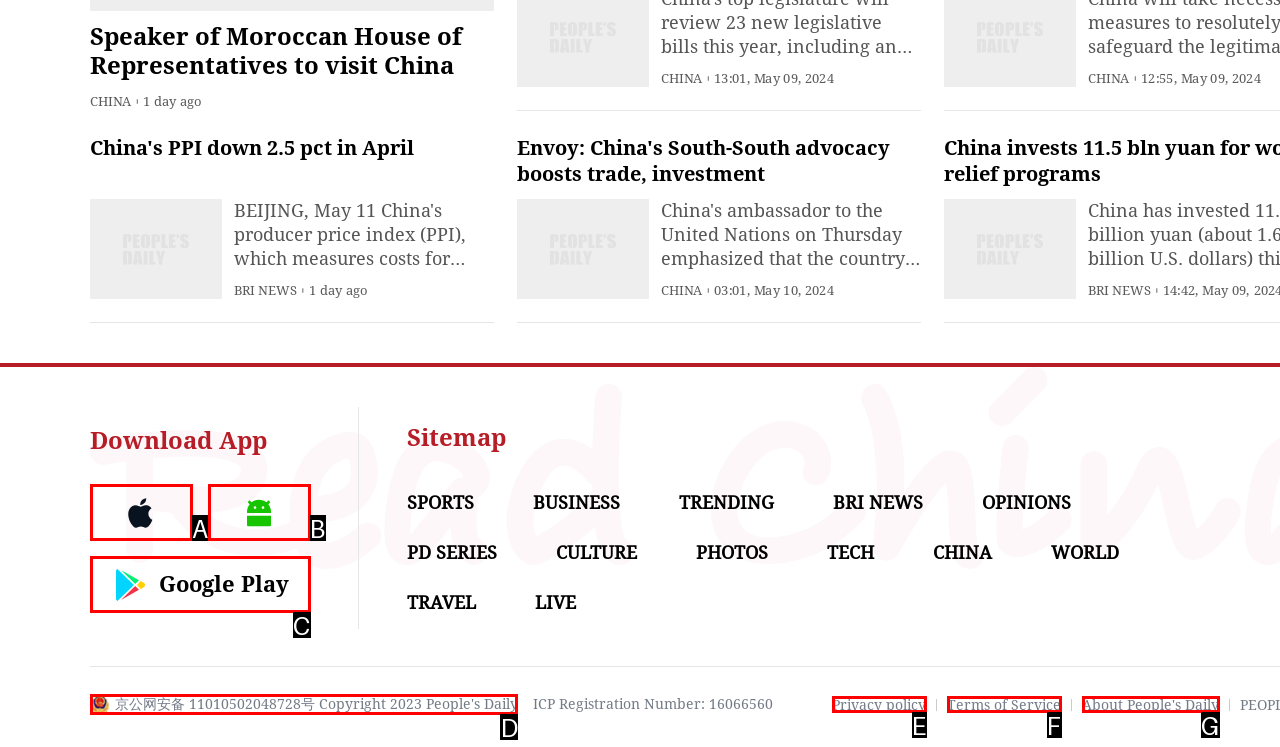Identify the option that corresponds to the given description: Privacy policy. Reply with the letter of the chosen option directly.

E